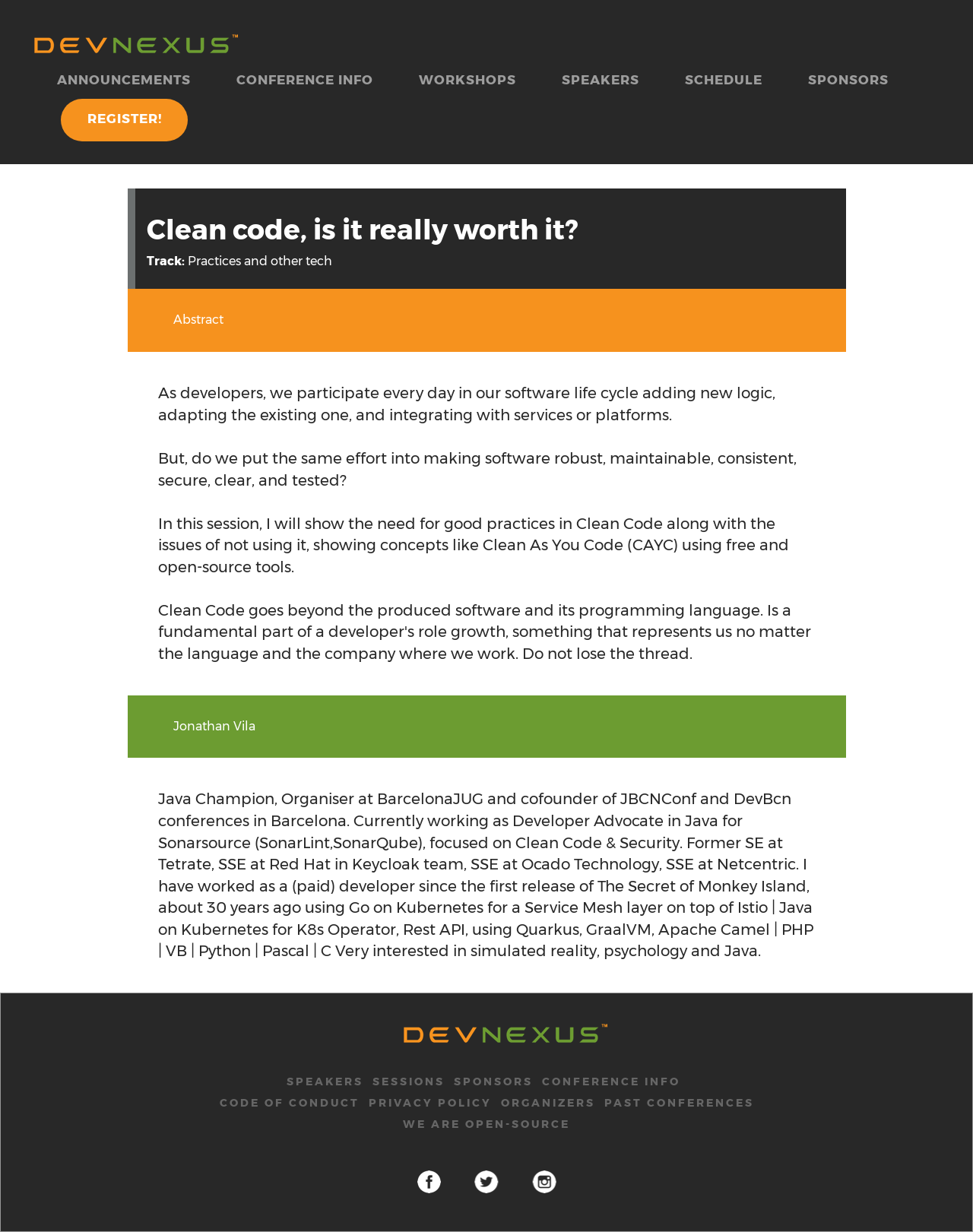From the element description sessions, predict the bounding box coordinates of the UI element. The coordinates must be specified in the format (top-left x, top-left y, bottom-right x, bottom-right y) and should be within the 0 to 1 range.

[0.383, 0.872, 0.457, 0.883]